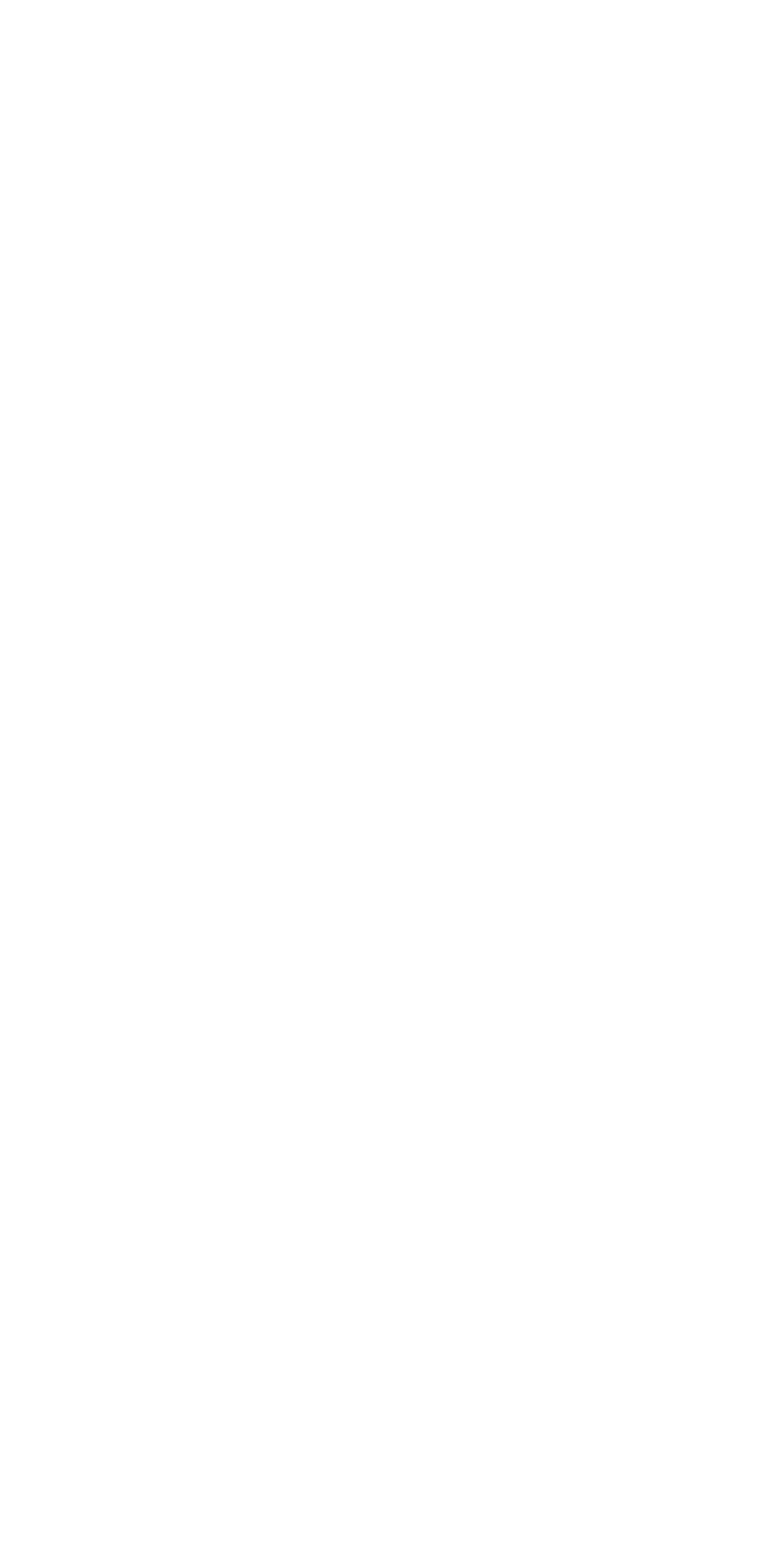Show me the bounding box coordinates of the clickable region to achieve the task as per the instruction: "View library policies".

[0.077, 0.323, 0.32, 0.343]